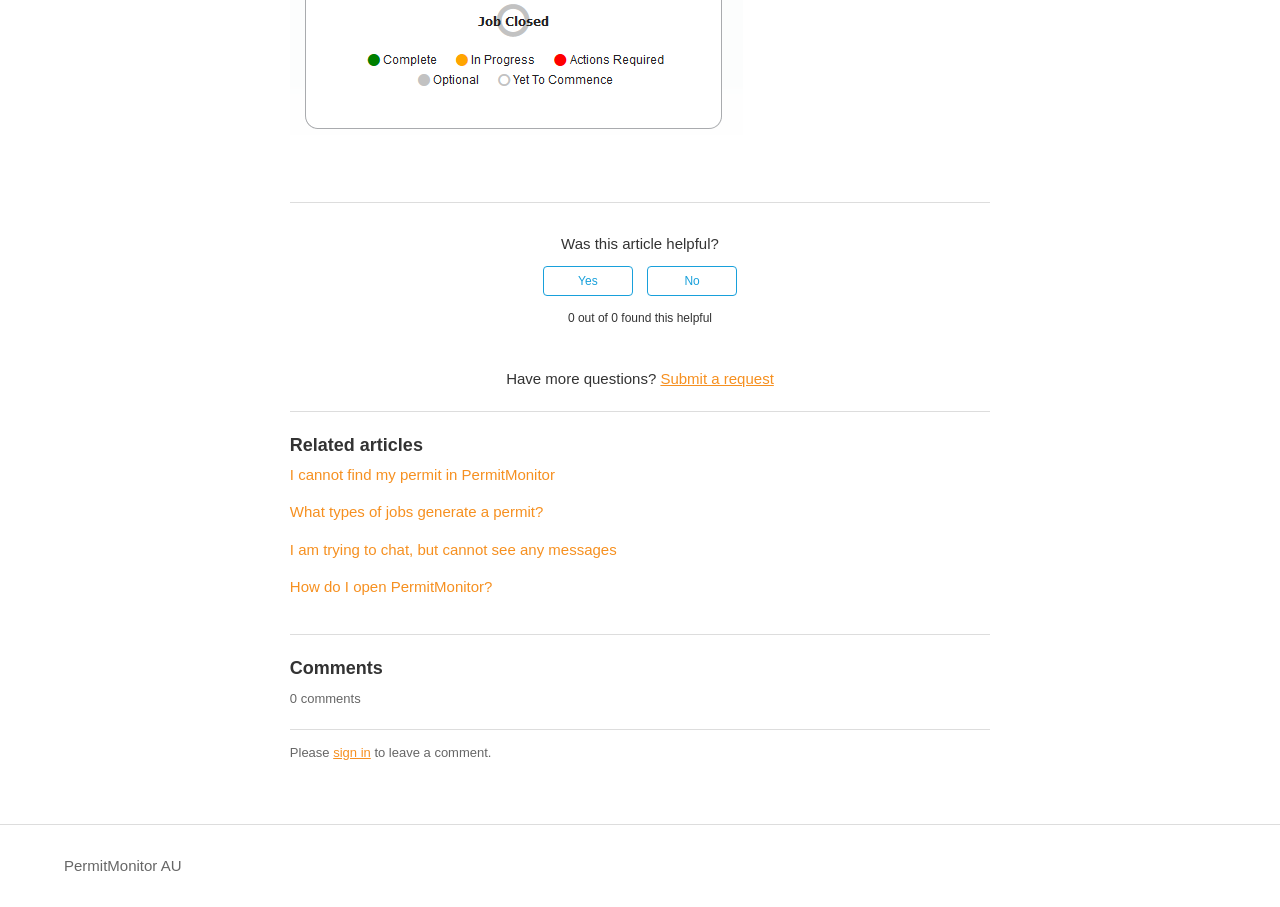Find the bounding box coordinates for the area that should be clicked to accomplish the instruction: "Submit a request".

[0.516, 0.408, 0.605, 0.427]